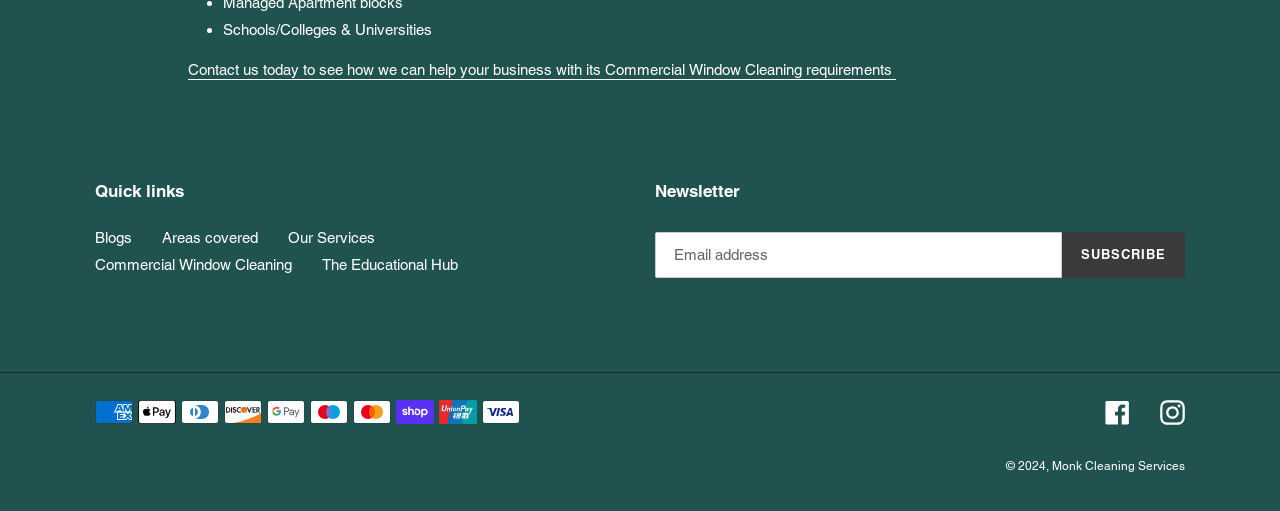What is the main category of institutions? Using the information from the screenshot, answer with a single word or phrase.

Schools/Colleges & Universities